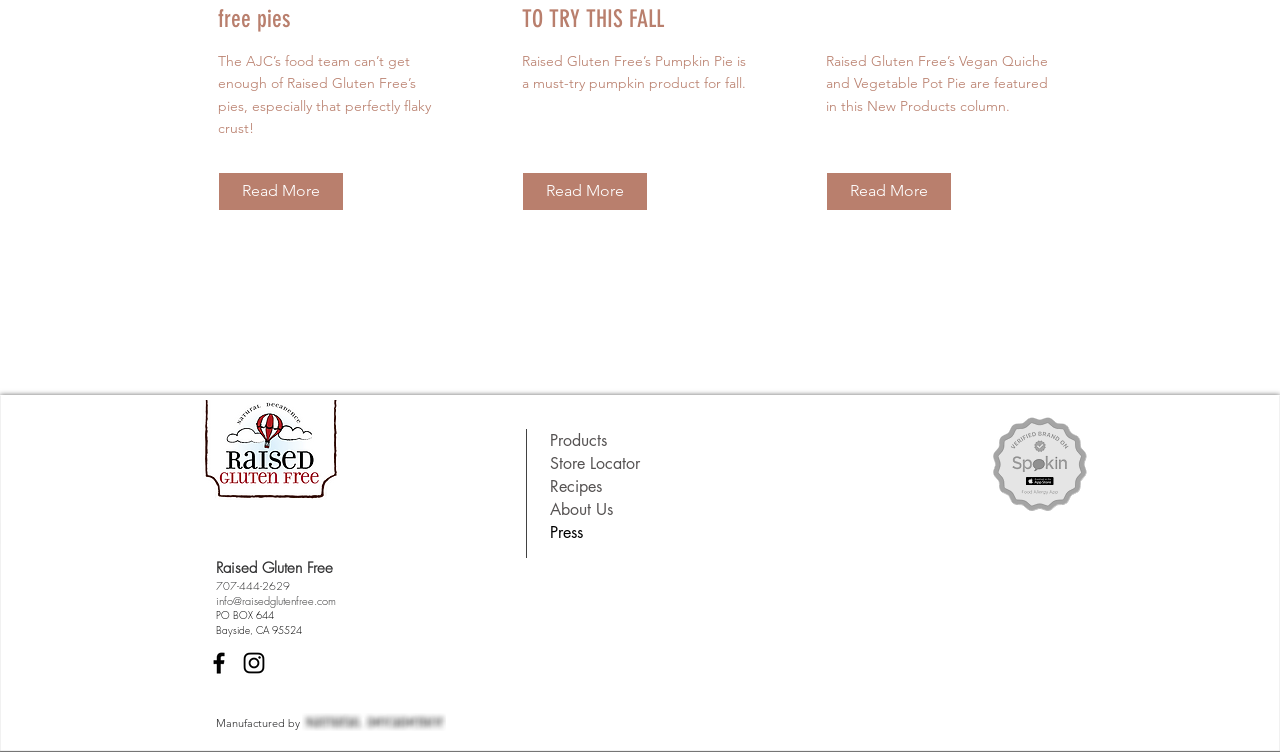Locate the bounding box coordinates of the area that needs to be clicked to fulfill the following instruction: "Check the Store Locator". The coordinates should be in the format of four float numbers between 0 and 1, namely [left, top, right, bottom].

[0.43, 0.602, 0.598, 0.632]